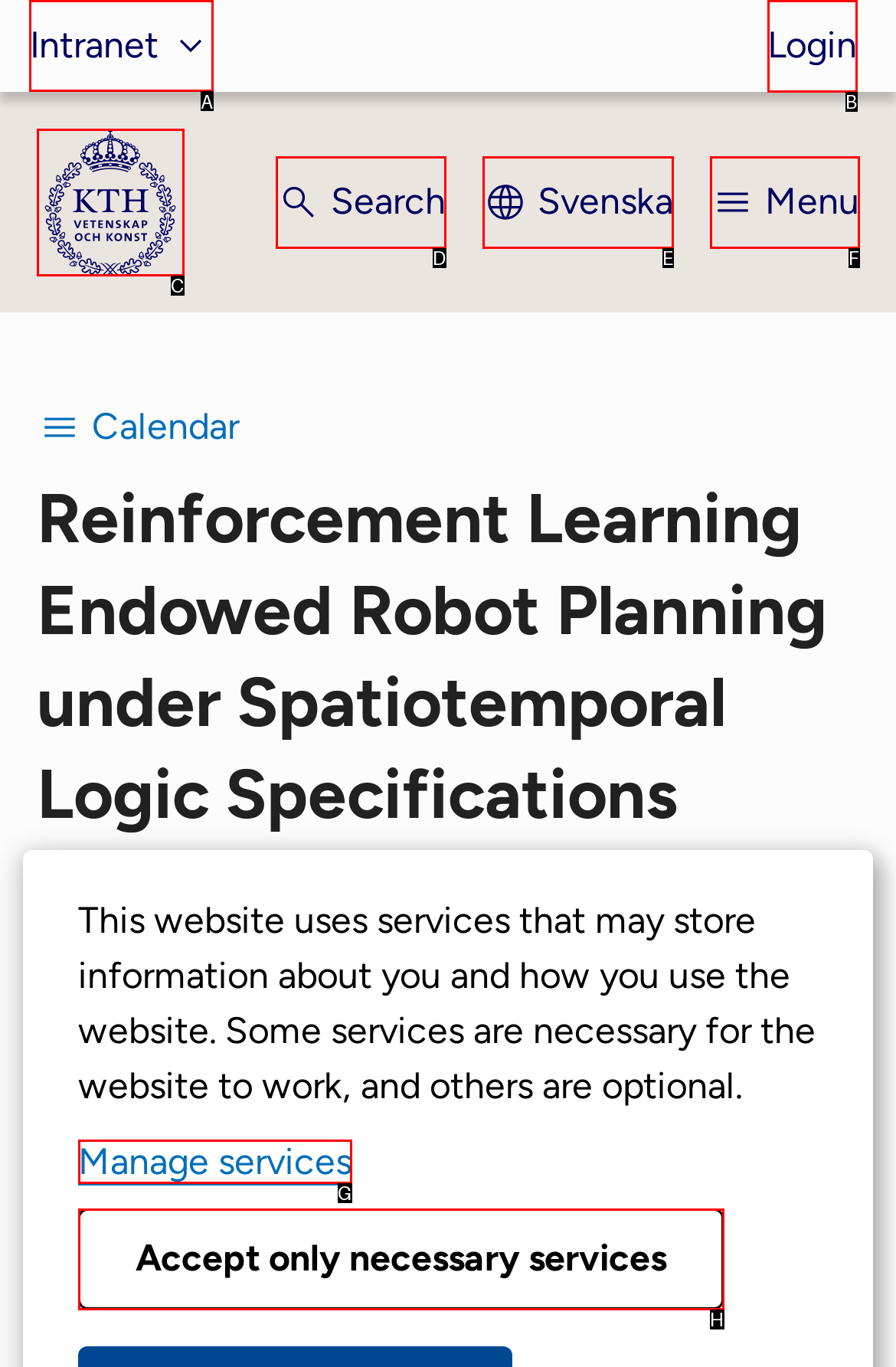Point out the correct UI element to click to carry out this instruction: Go to intranet
Answer with the letter of the chosen option from the provided choices directly.

A